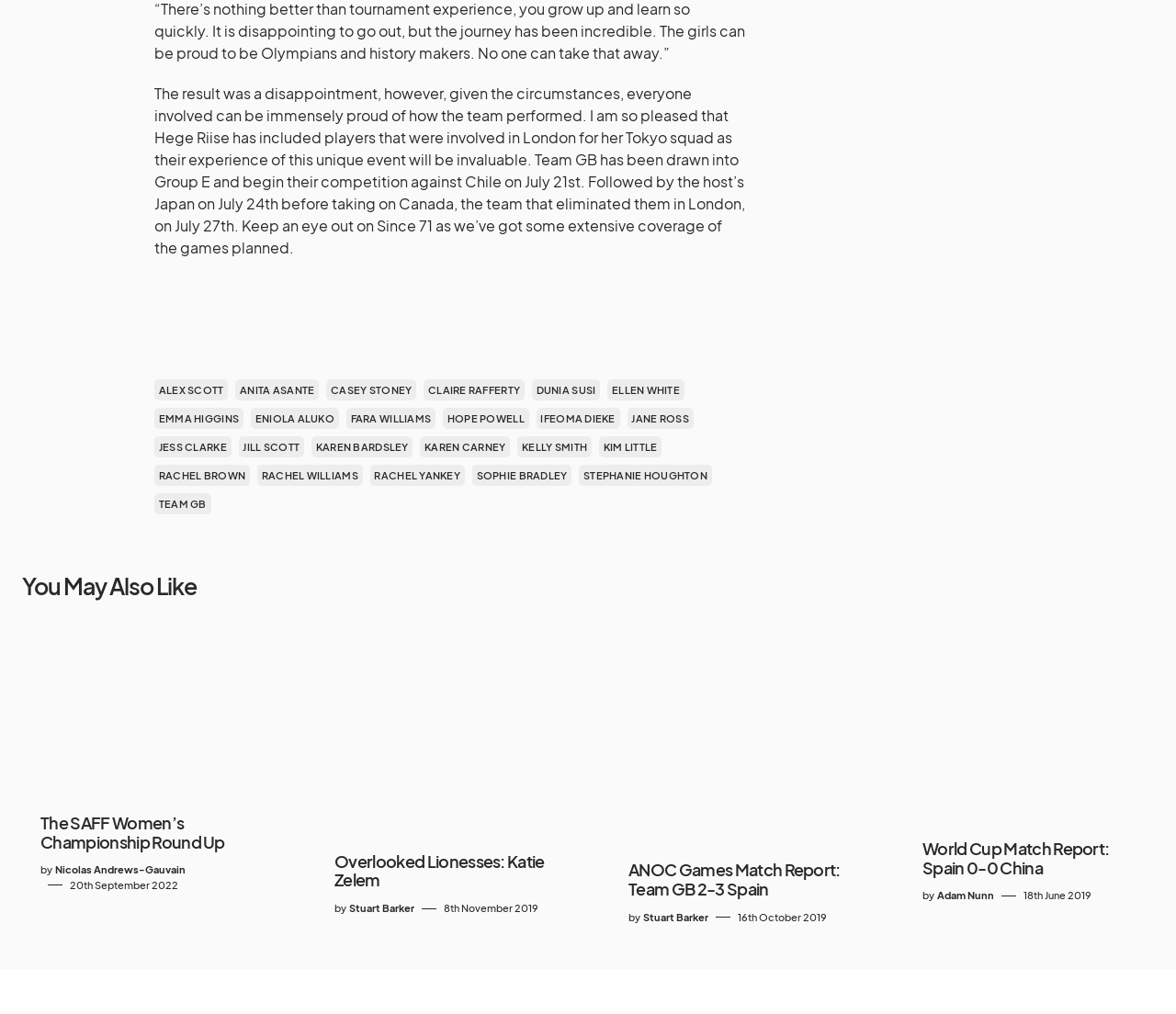Please indicate the bounding box coordinates of the element's region to be clicked to achieve the instruction: "Click on ALEX SCOTT". Provide the coordinates as four float numbers between 0 and 1, i.e., [left, top, right, bottom].

[0.131, 0.374, 0.194, 0.395]